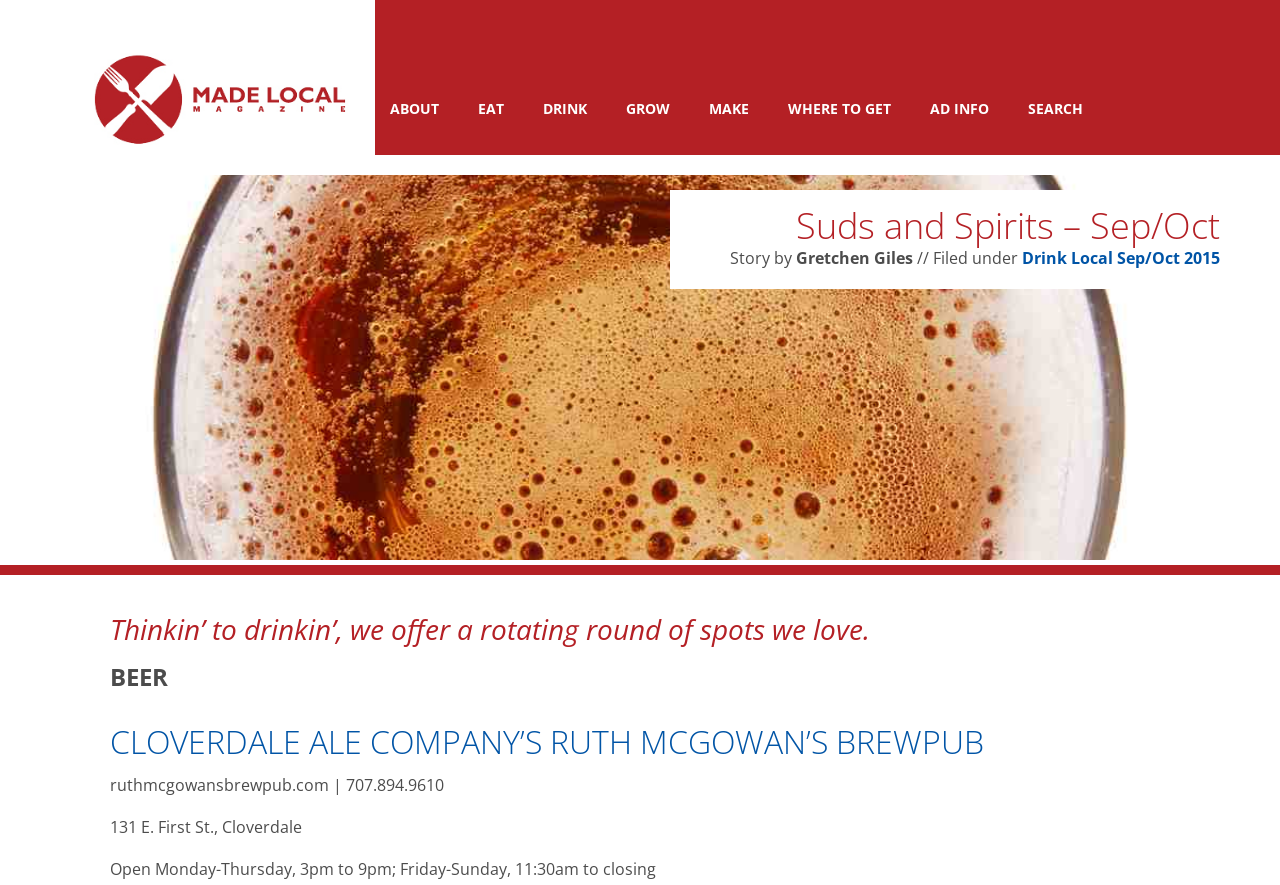Please find the bounding box for the UI element described by: "alt="Made Local Magazine"".

[0.094, 0.0, 0.285, 0.175]